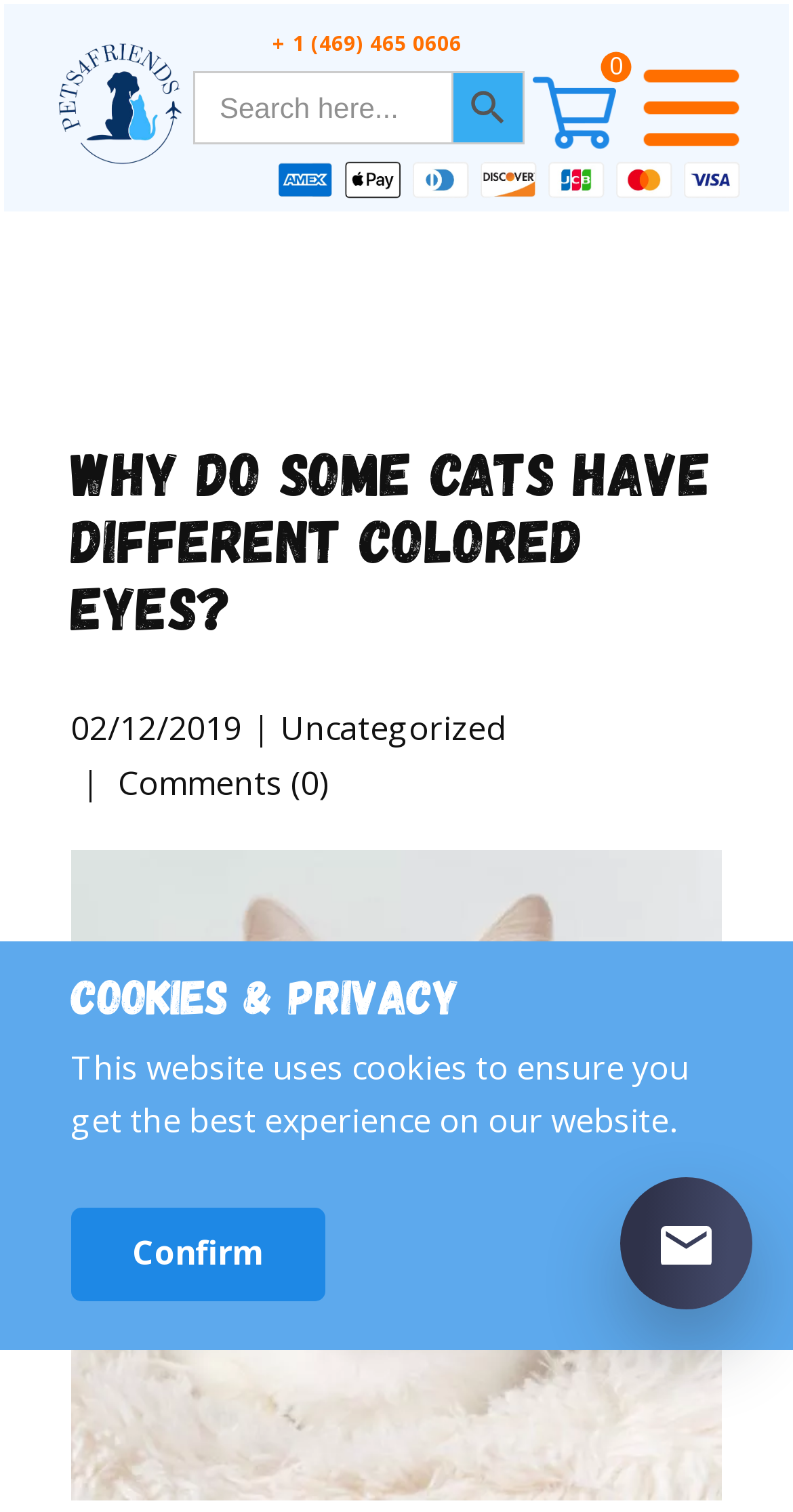Summarize the contents and layout of the webpage in detail.

This webpage is about cats with different colored eyes, a feature known as heterochromia. At the top left, there is a link to the "Home" page, accompanied by a small image. To the right of this, there is a phone number link "+ 1 (469) 465 0606". Further to the right, there is a link with the text "0". Below these links, there is a search bar with a label "Search for:" and a search button with a magnifying glass icon.

The main content of the webpage starts with a heading "Why do some cats have different colored eyes?" located near the top center of the page. Below this heading, there is a table with three columns. The left column contains the date "02/12/2019", the middle column contains the category "Uncategorized", and the right column contains a link to "Comments (0)". 

Below the table, there is a large image that spans the entire width of the page. At the bottom left, there is a heading "Cookies & Privacy" followed by a paragraph of text explaining the use of cookies on the website. Finally, there is a "Confirm" link at the bottom left corner of the page.